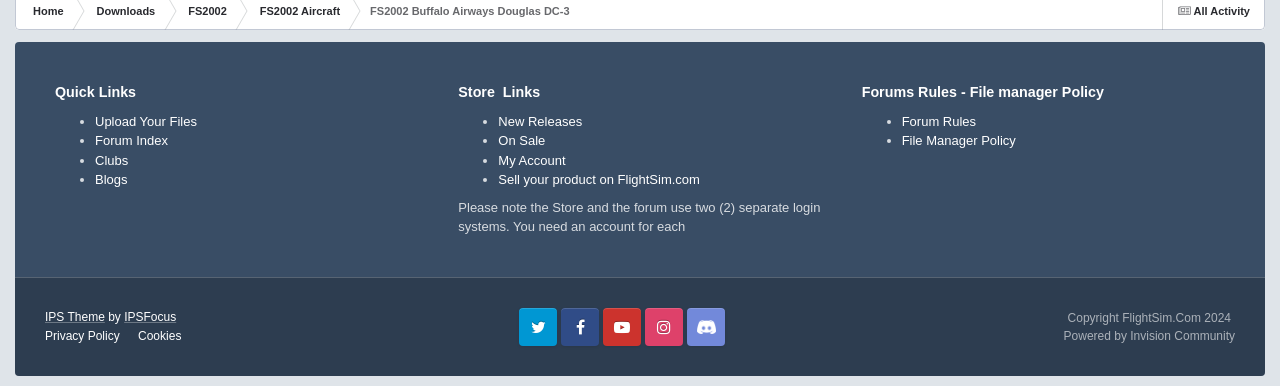Indicate the bounding box coordinates of the clickable region to achieve the following instruction: "Read Forum Rules."

[0.704, 0.295, 0.763, 0.334]